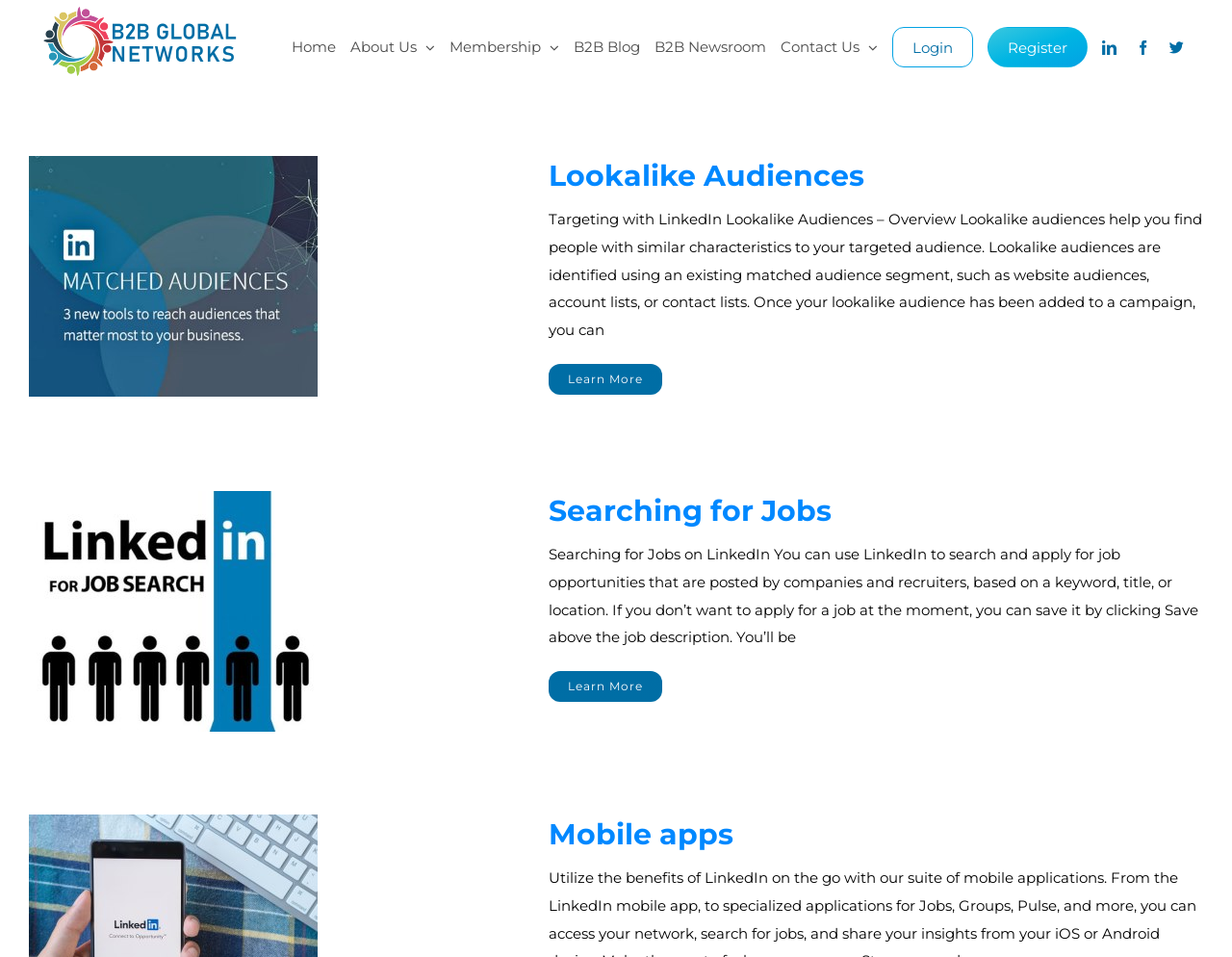What is the last topic mentioned in the second article?
Based on the image, give a concise answer in the form of a single word or short phrase.

Mobile apps